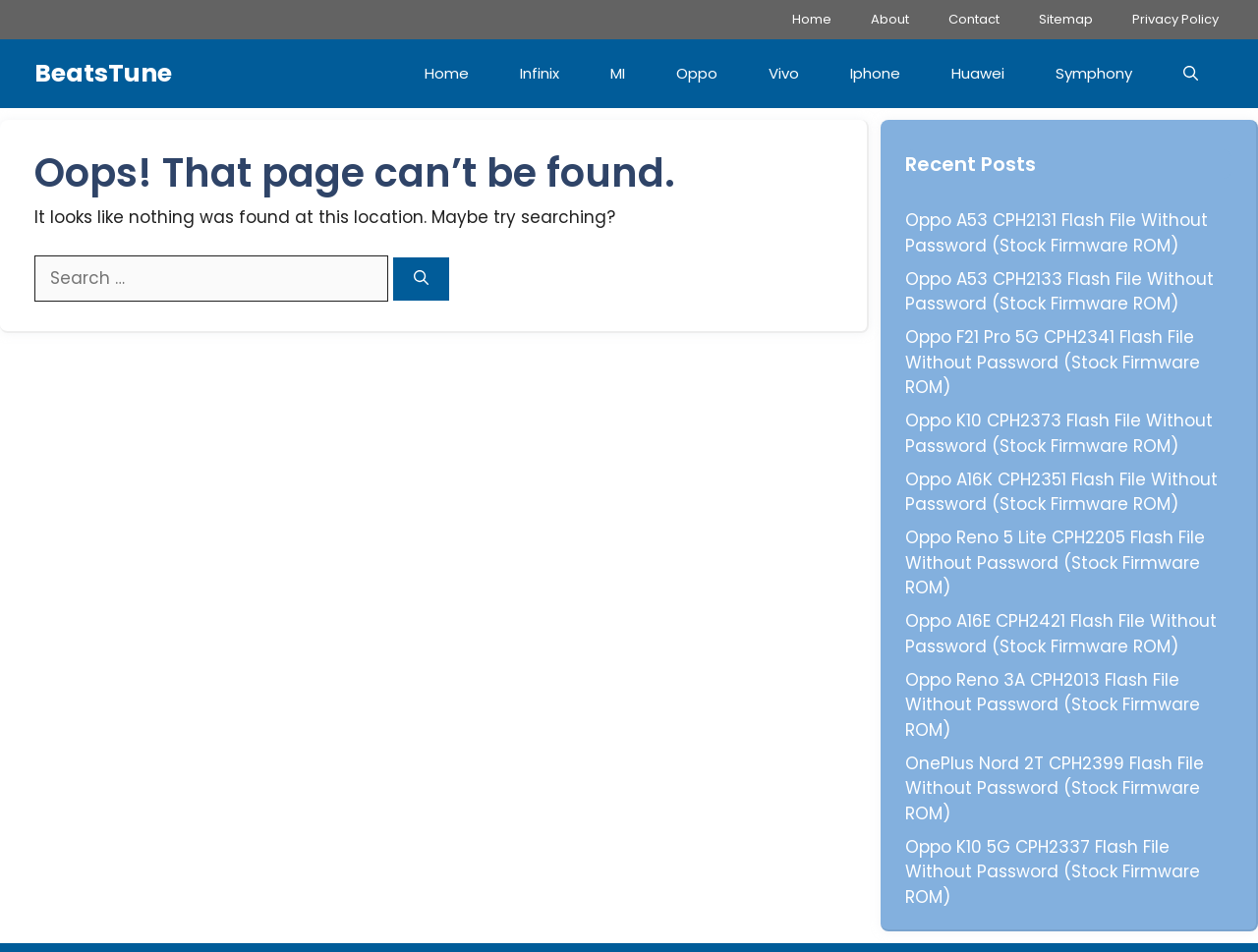What is the text above the search box?
Using the picture, provide a one-word or short phrase answer.

It looks like nothing was found at this location. Maybe try searching?